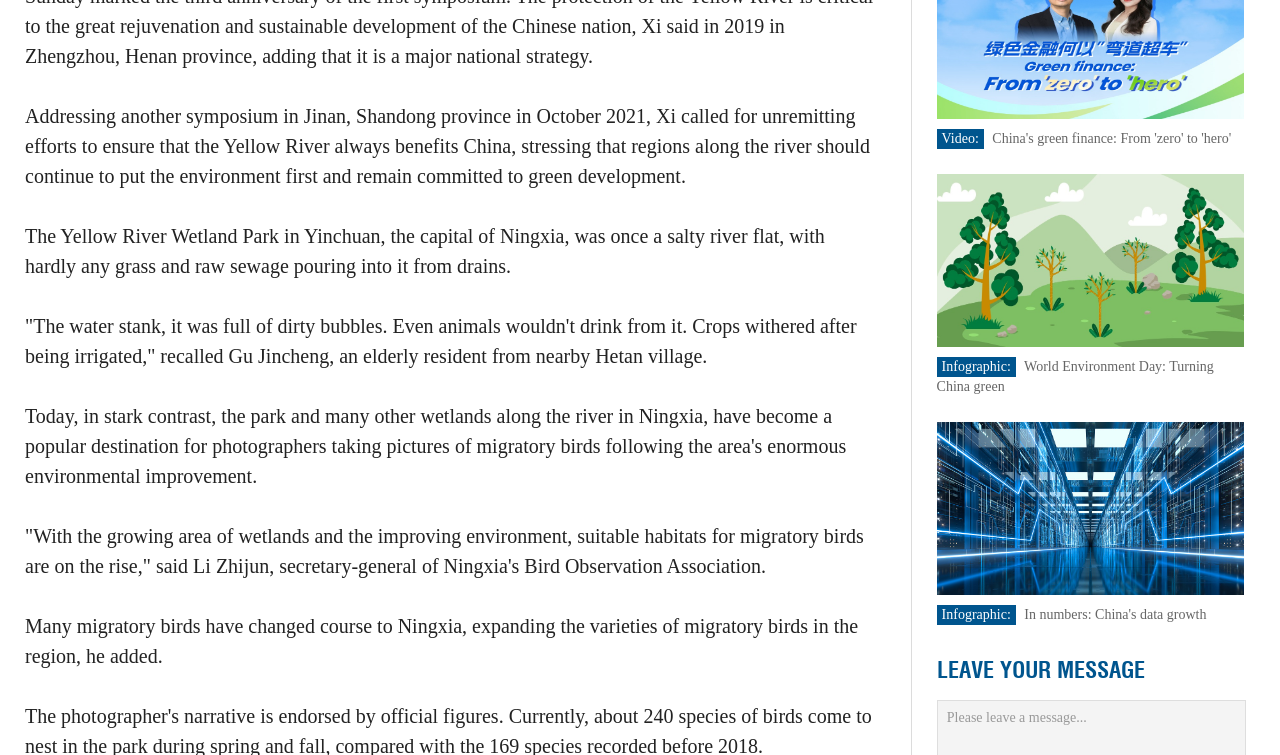How many images are related to 'World Environment Day: Turning China green'?
From the details in the image, provide a complete and detailed answer to the question.

The number of images related to 'World Environment Day: Turning China green' can be determined by looking at the image element with the corresponding text, which suggests that there is only one image.